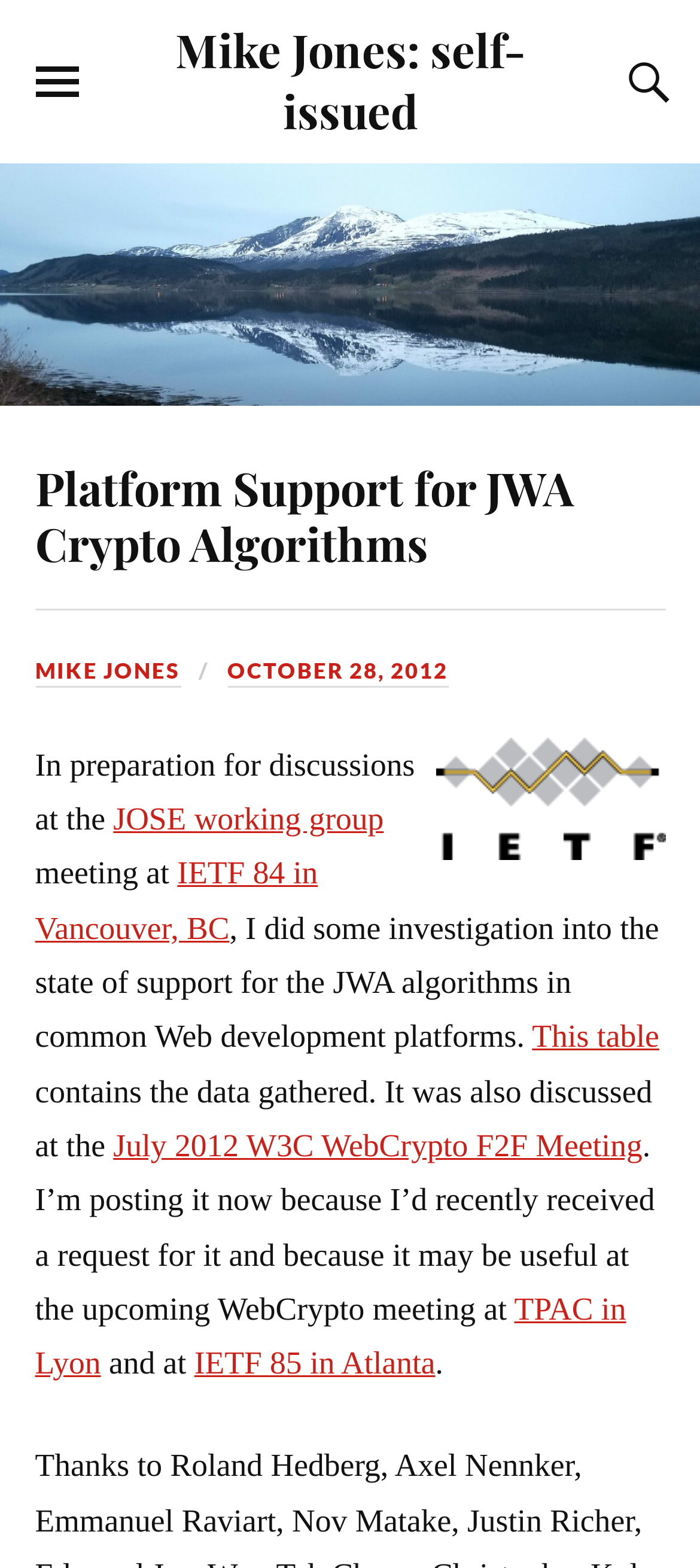Give a detailed account of the webpage.

This webpage is about platform support for JWA crypto algorithms, written by Mike Jones. At the top, there is a link to "Mike Jones: self-issued" and two buttons, one to toggle the mobile menu and another to toggle the search field, positioned on the left and right sides, respectively. 

Below these elements, there is a figure that spans the entire width of the page, containing a heading that reads "Platform Support for JWA Crypto Algorithms" with a link to the same title. Underneath, there are links to "MIKE JONES" and "OCTOBER 28, 2012", positioned side by side. 

To the right of these links, there is an image of the IETF logo. Below the logo, there is a block of text that discusses the preparation for discussions at the JOSE working group meeting and the investigation into the state of support for JWA algorithms in common web development platforms. 

The text is interspersed with links to relevant resources, including the JOSE working group, IETF 84 in Vancouver, BC, a table containing the gathered data, the July 2012 W3C WebCrypto F2F Meeting, TPAC in Lyon, and IETF 85 in Atlanta. The text concludes with a period.